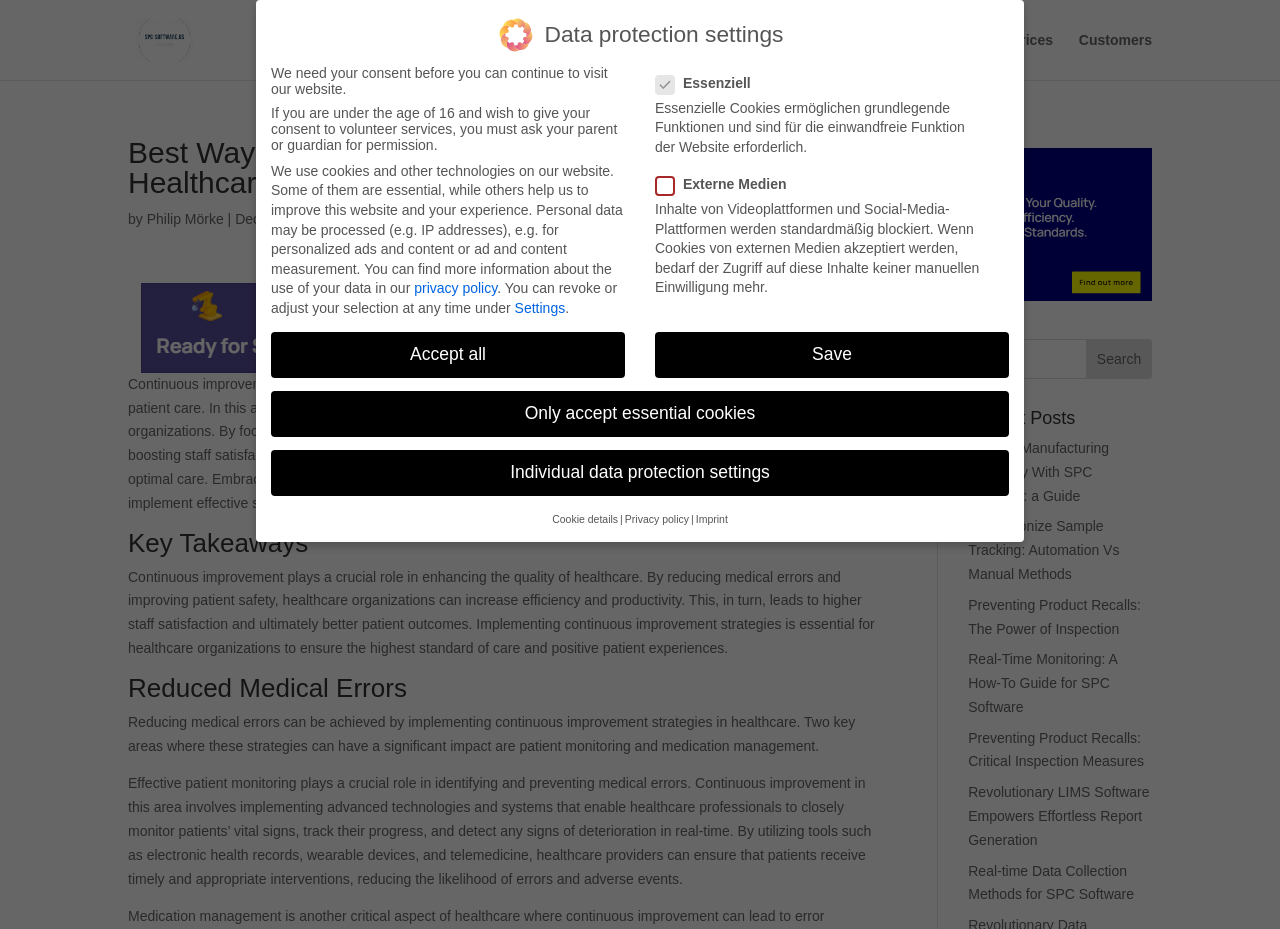Please identify the bounding box coordinates of the element's region that needs to be clicked to fulfill the following instruction: "Search for something". The bounding box coordinates should consist of four float numbers between 0 and 1, i.e., [left, top, right, bottom].

[0.848, 0.365, 0.9, 0.408]